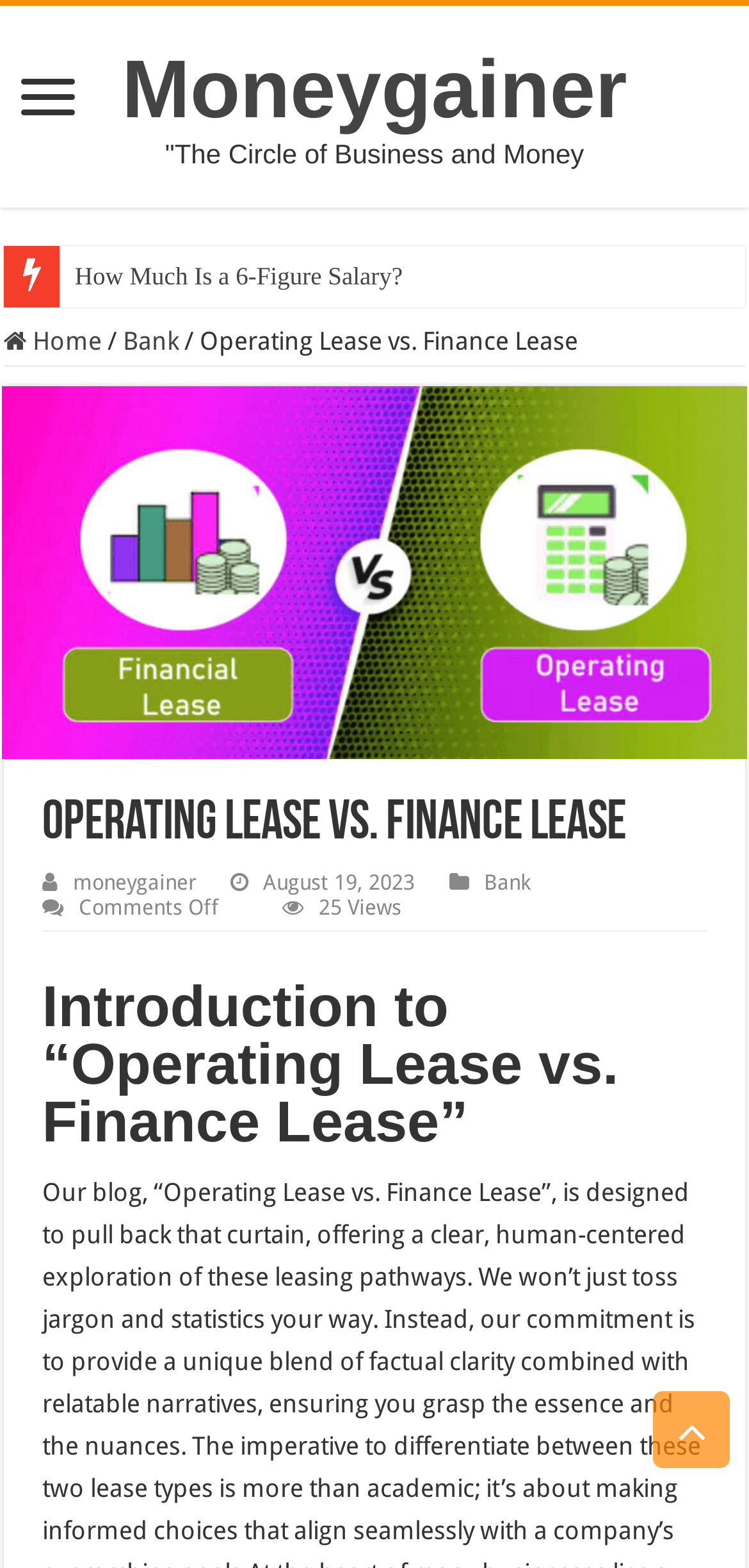Please find the top heading of the webpage and generate its text.

Operating Lease vs. Finance Lease